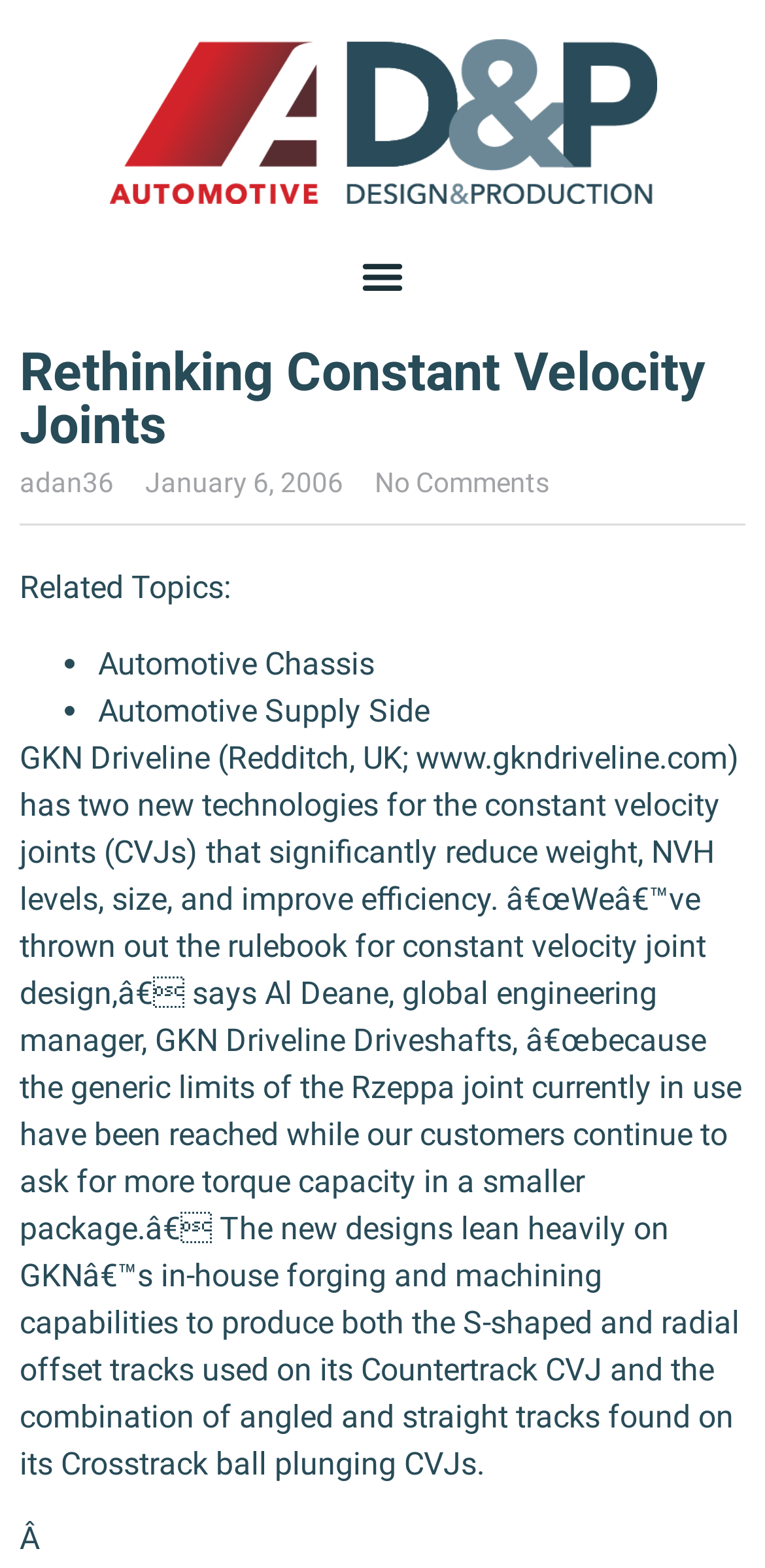Determine the bounding box coordinates (top-left x, top-left y, bottom-right x, bottom-right y) of the UI element described in the following text: No Comments

[0.49, 0.295, 0.718, 0.322]